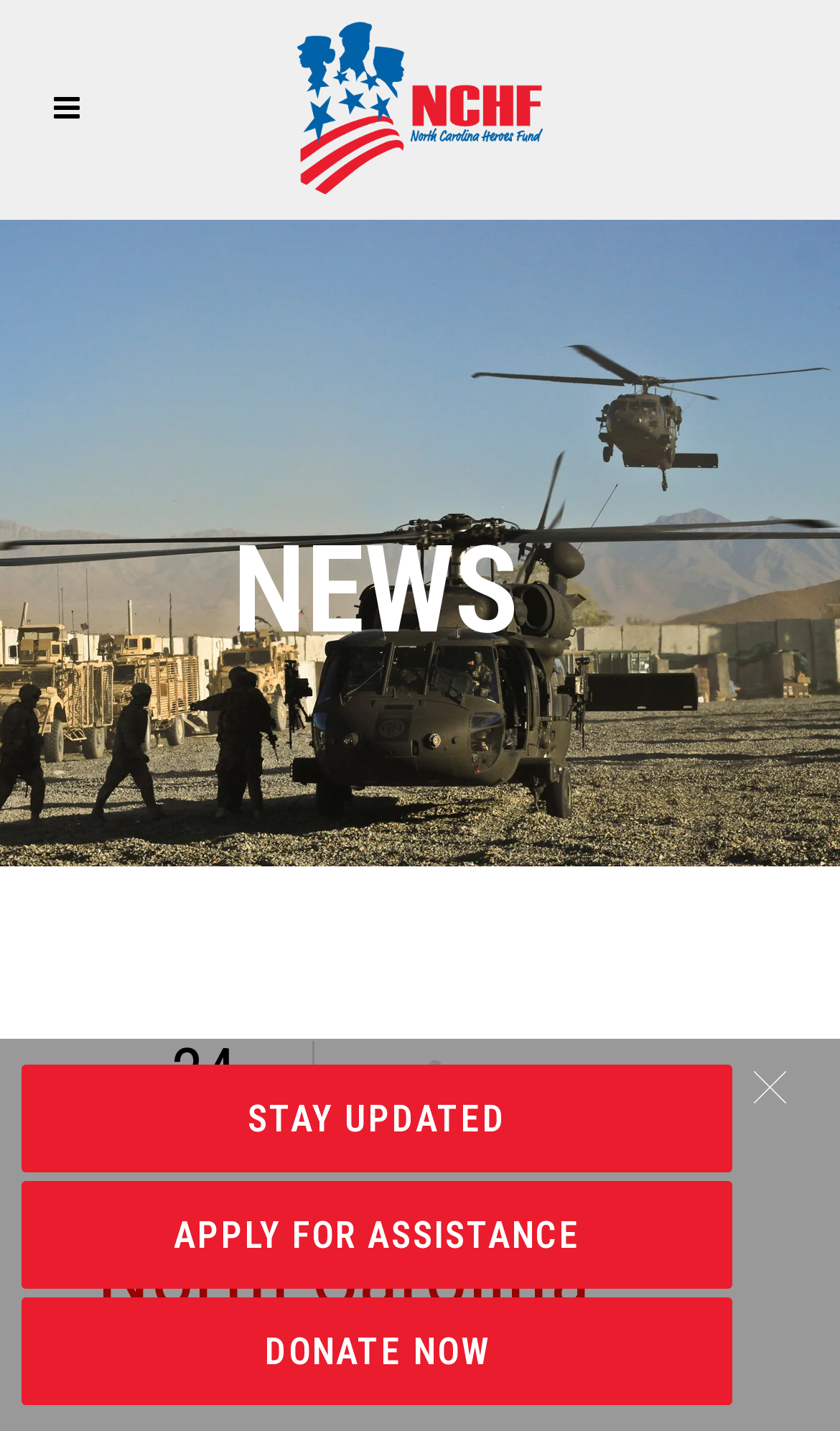Look at the image and answer the question in detail:
What is the location of the Heroes’ Luncheon?

I inferred the location of the Heroes’ Luncheon by understanding the context of the webpage. Since the webpage is about a luncheon event, I looked for text that could indicate the location. I found the text 'Byron’s Southend, 101 N. Worthington Avenue, Charlotte NC' which is likely the location of the event.